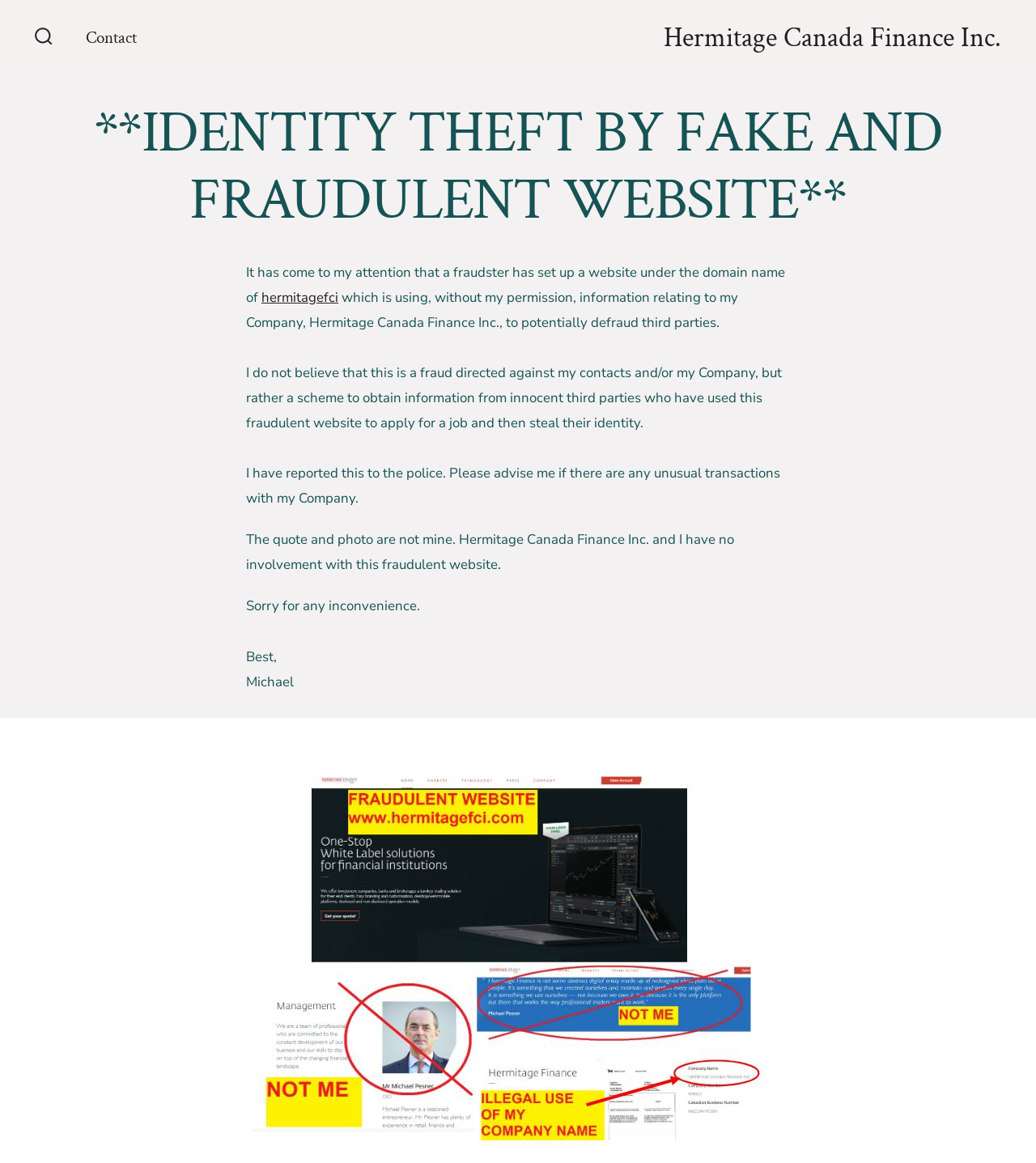Given the element description: "Hermitage Canada Finance Inc.", predict the bounding box coordinates of this UI element. The coordinates must be four float numbers between 0 and 1, given as [left, top, right, bottom].

[0.64, 0.019, 0.966, 0.046]